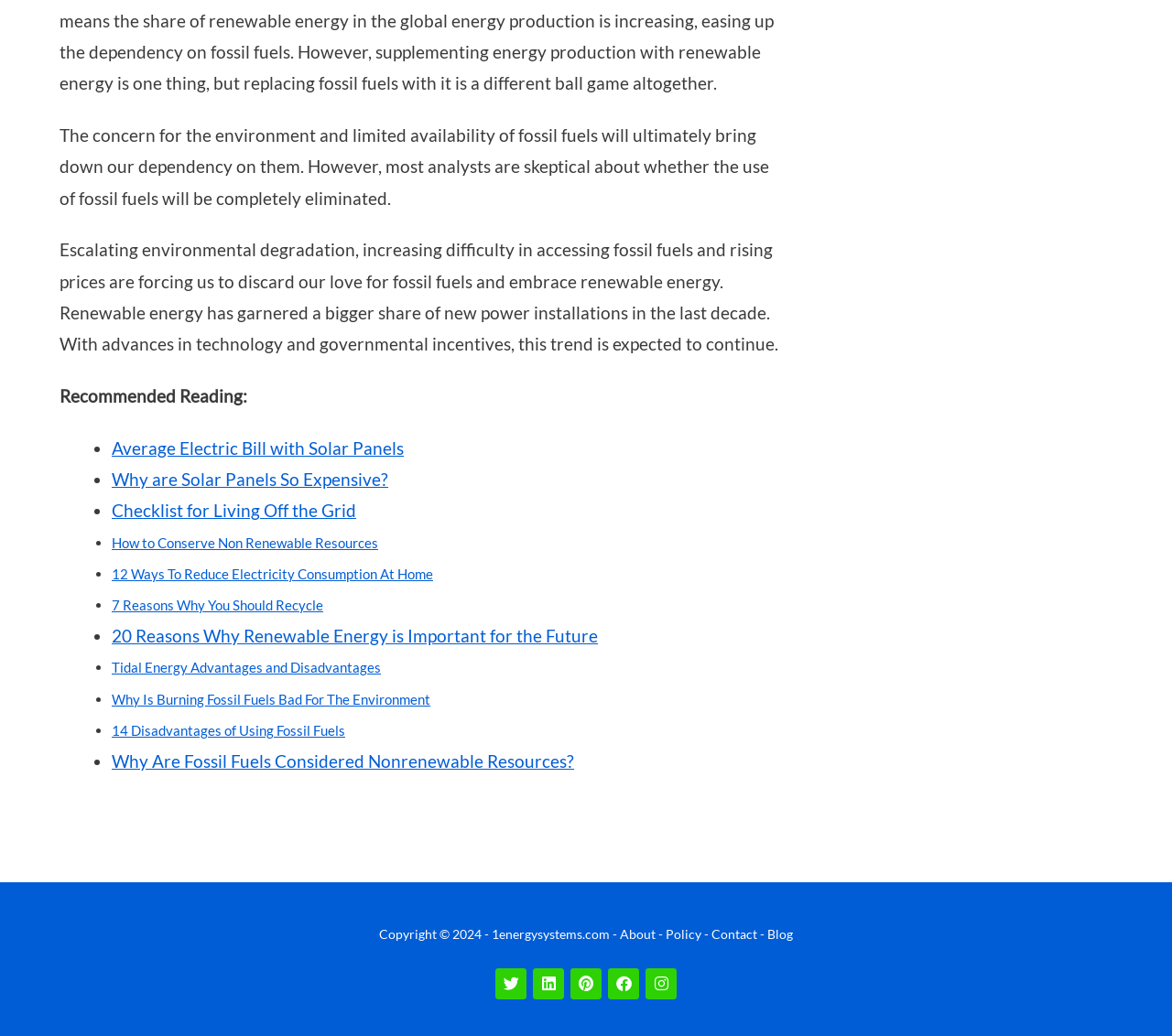What is the name of the website mentioned at the bottom of the webpage?
From the screenshot, supply a one-word or short-phrase answer.

1energysystems.com